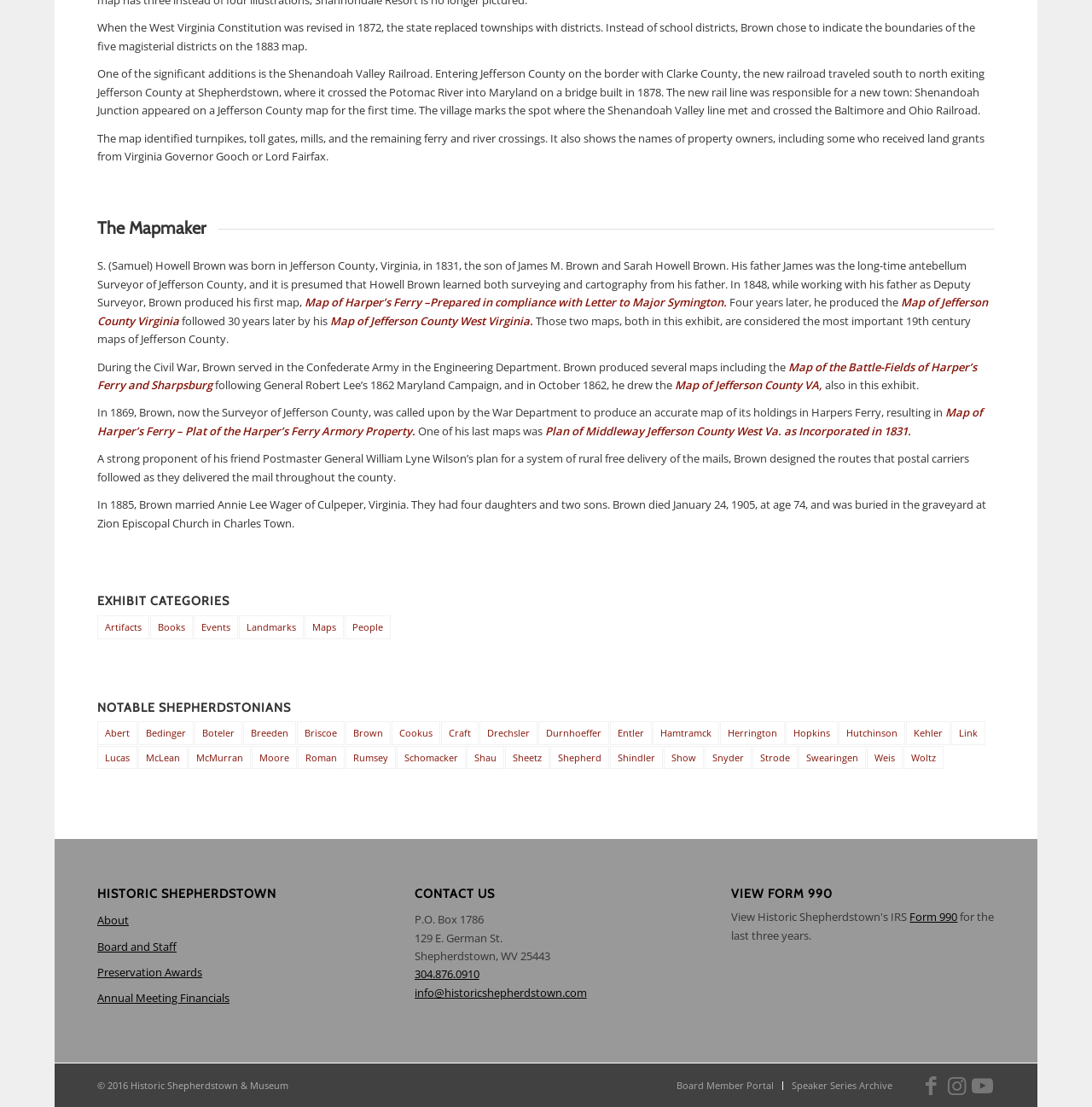Kindly determine the bounding box coordinates of the area that needs to be clicked to fulfill this instruction: "view the 'Map of Harper’s Ferry' exhibit".

[0.279, 0.266, 0.668, 0.28]